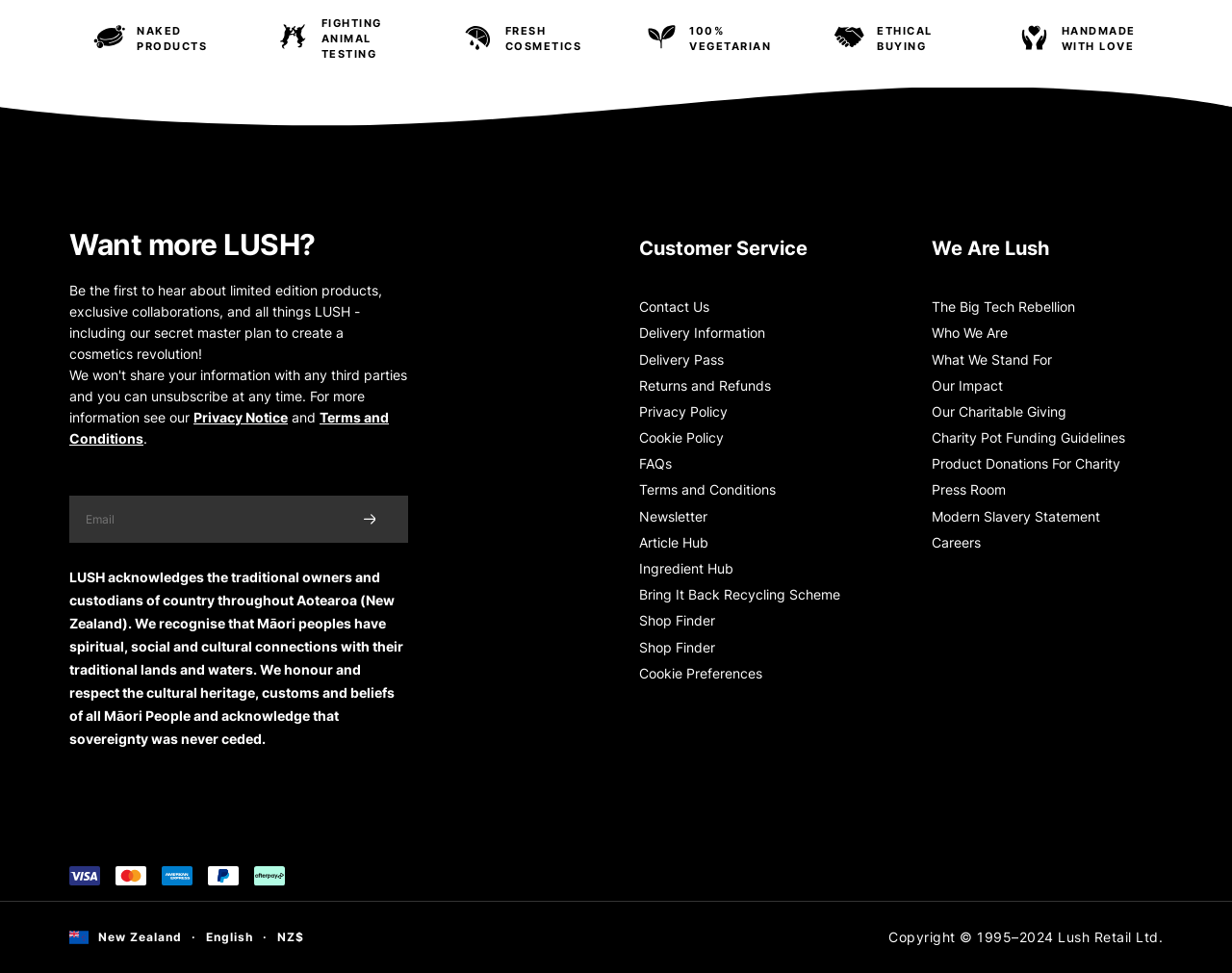Please reply to the following question with a single word or a short phrase:
What is the 'Bring It Back Recycling Scheme'?

A recycling program